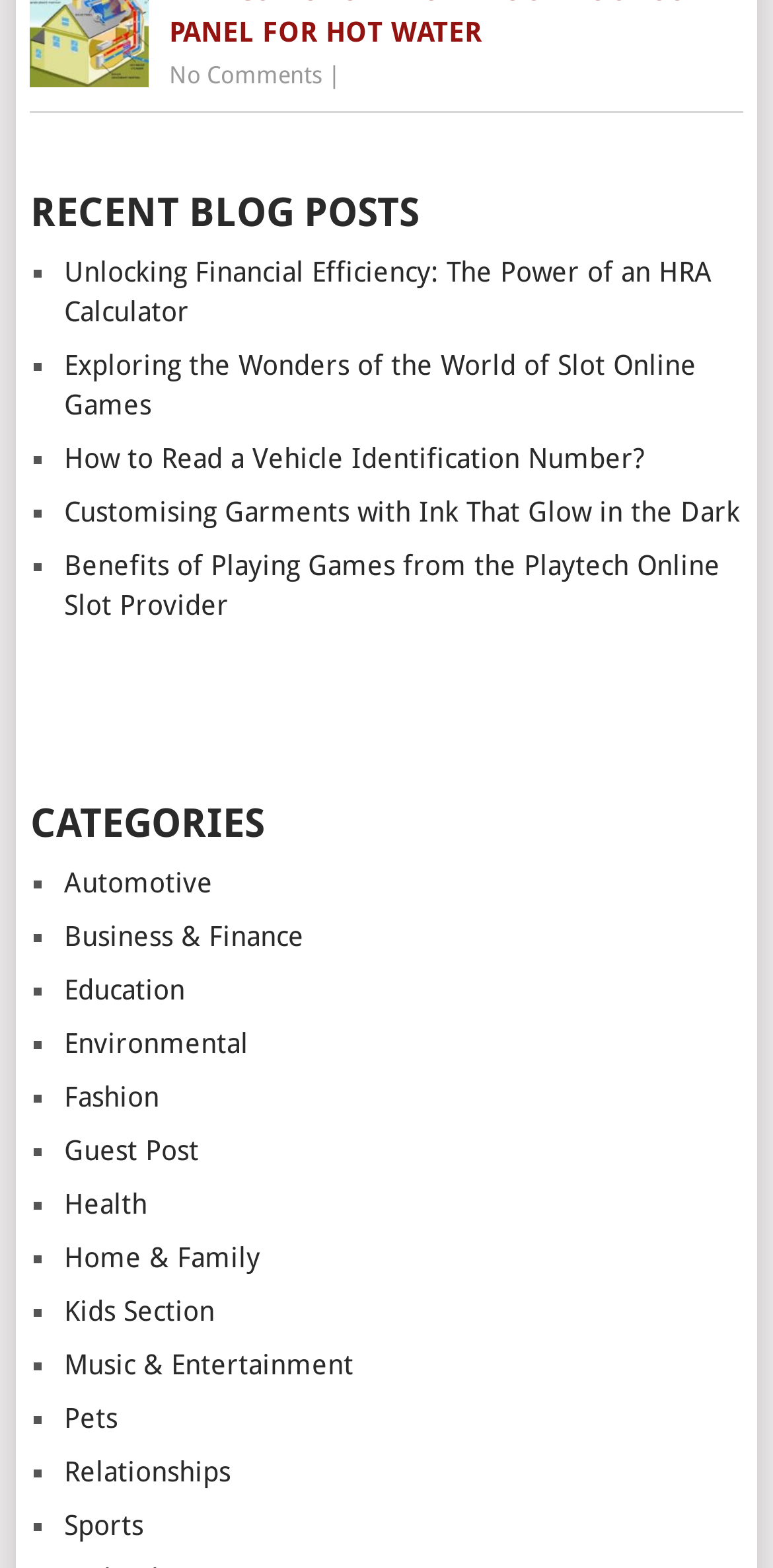How many categories are listed?
Please provide a detailed and thorough answer to the question.

I counted the number of links under the 'CATEGORIES' heading, and there are 14 links, each representing a category.